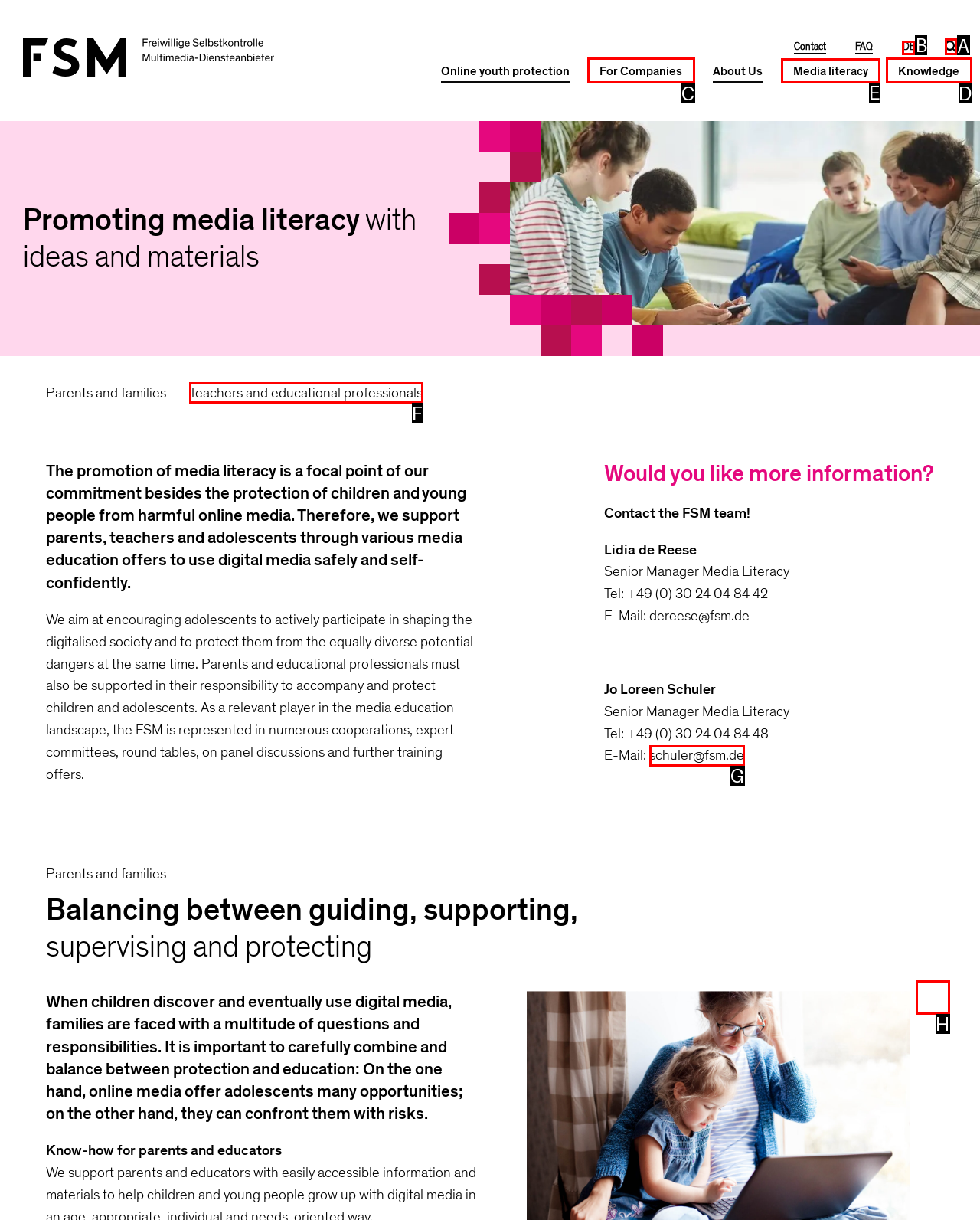Indicate the HTML element to be clicked to accomplish this task: Add the product to cart Respond using the letter of the correct option.

None